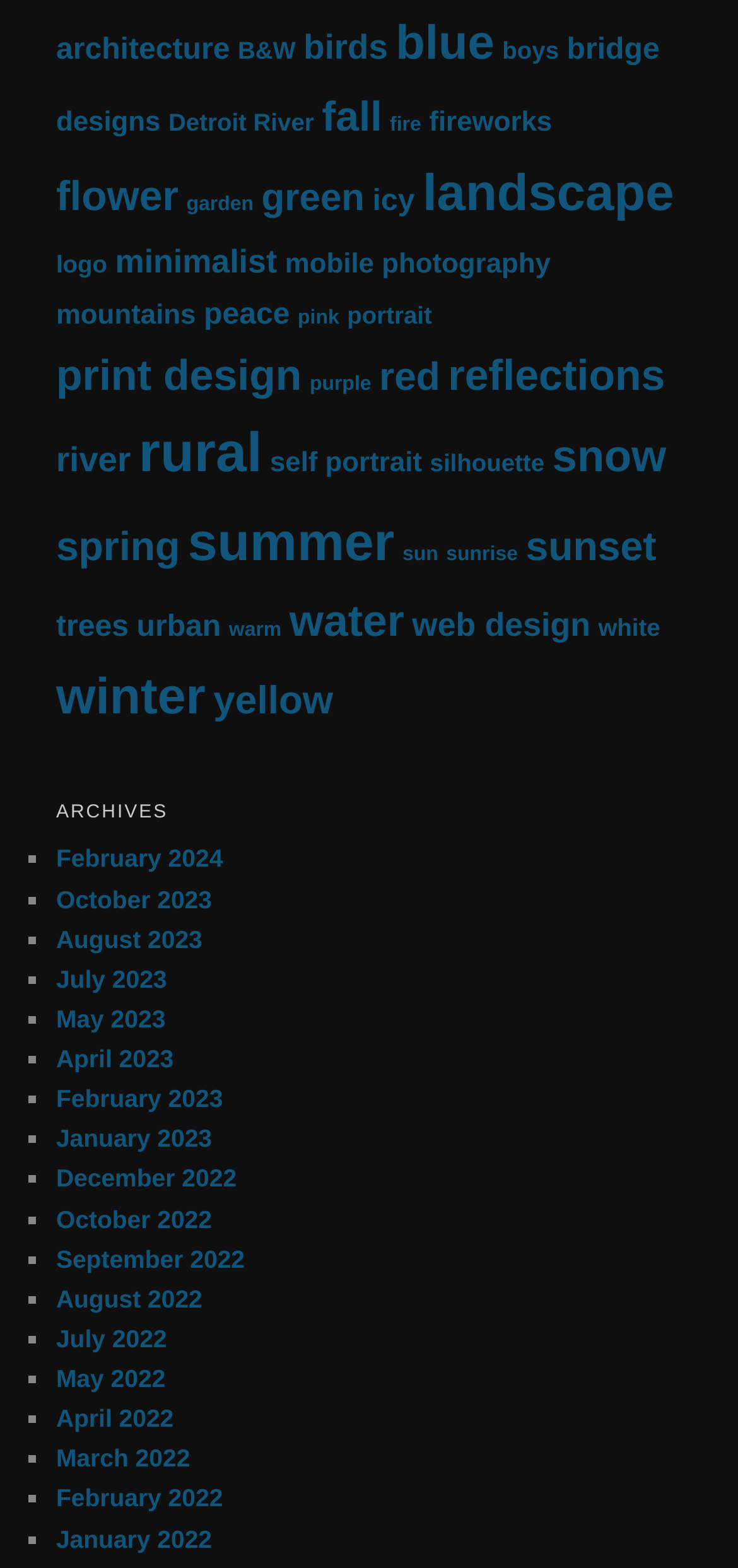Identify the bounding box coordinates for the UI element that matches this description: "name="search" placeholder="Search what you want"".

None